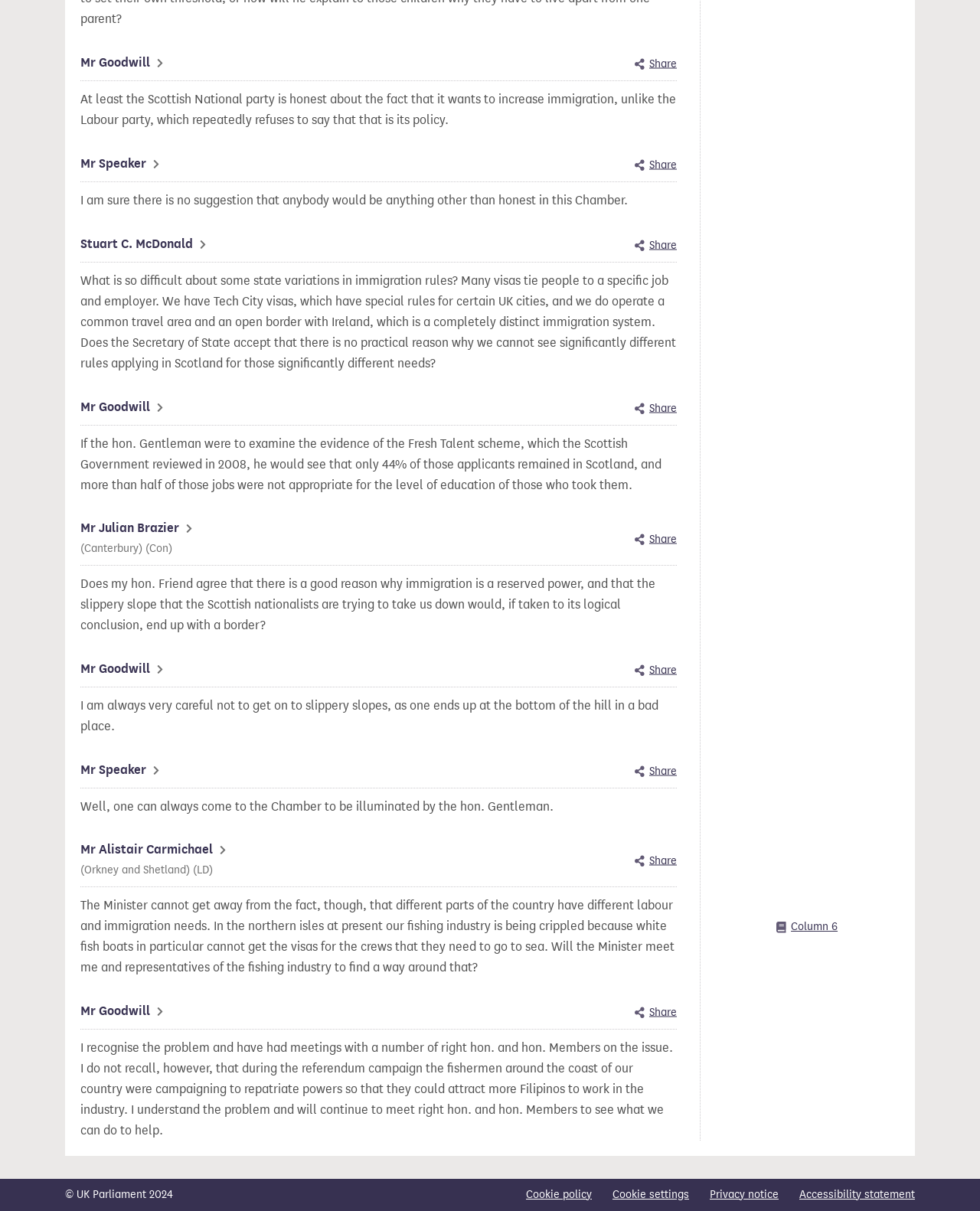Bounding box coordinates are given in the format (top-left x, top-left y, bottom-right x, bottom-right y). All values should be floating point numbers between 0 and 1. Provide the bounding box coordinate for the UI element described as: Mr Julian Brazier (Canterbury) (Con)

[0.082, 0.428, 0.196, 0.46]